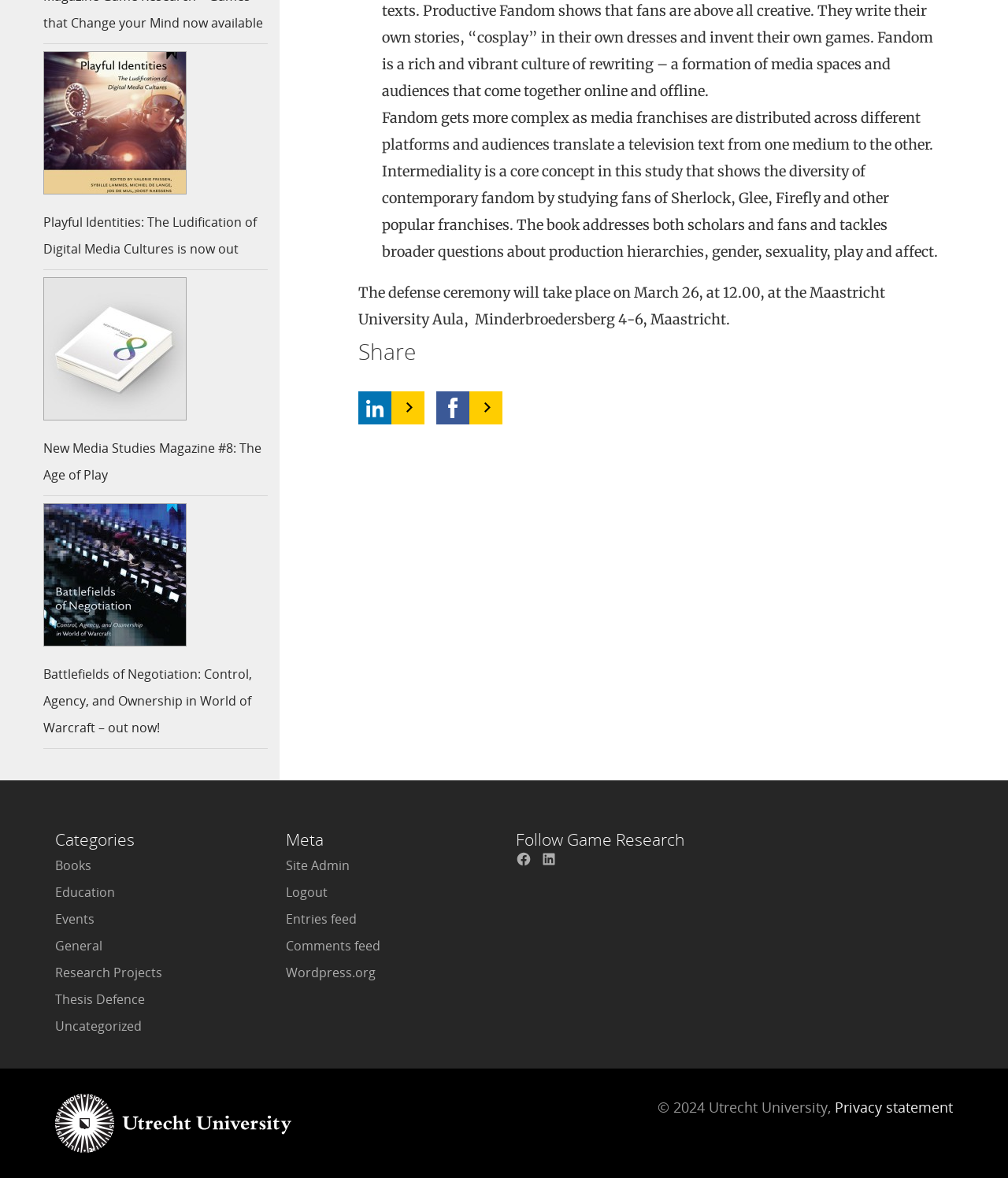What categories are listed on the webpage?
From the image, provide a succinct answer in one word or a short phrase.

Books, Education, Events, etc.